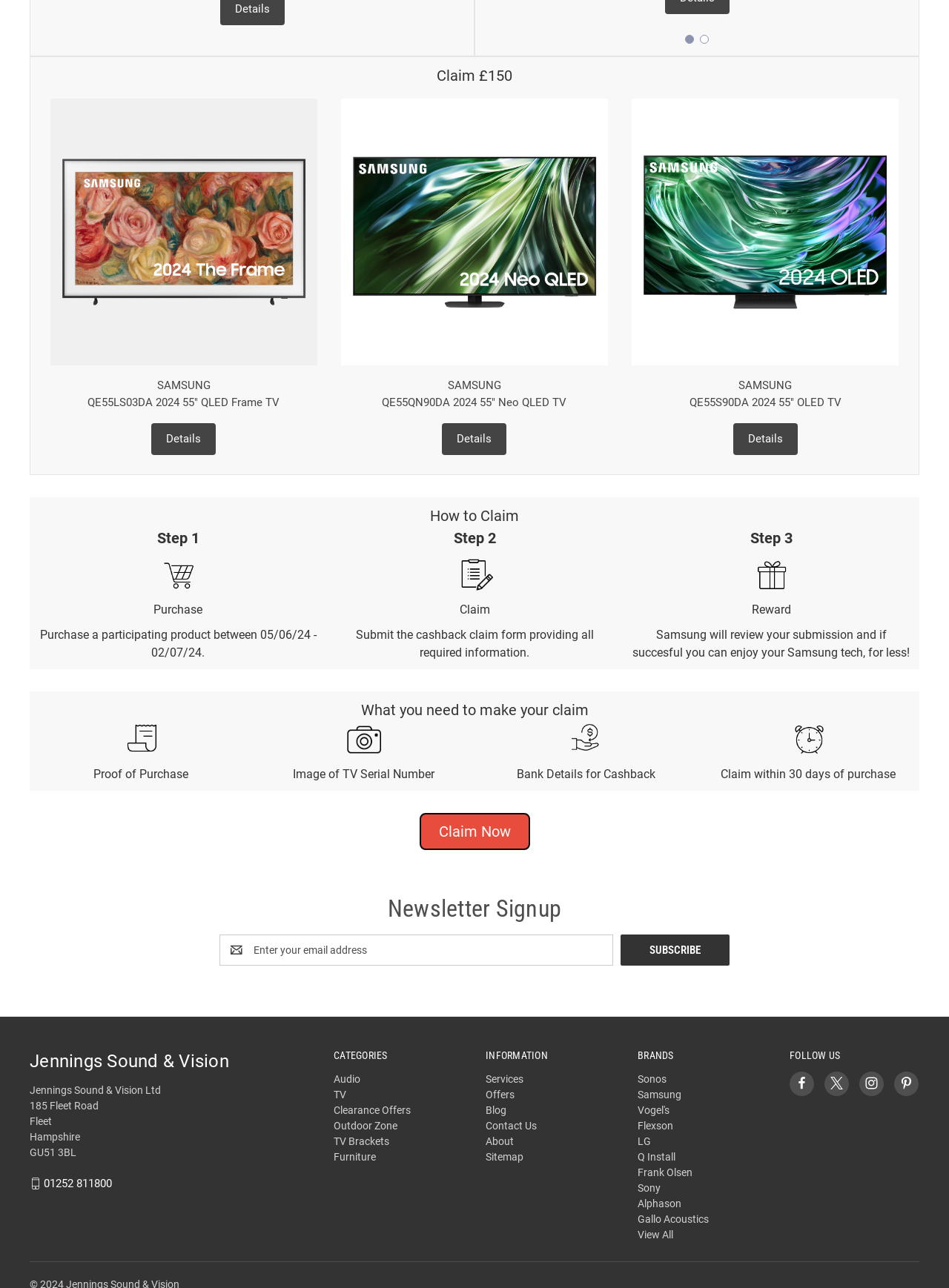Pinpoint the bounding box coordinates of the clickable element needed to complete the instruction: "Click the 'Get Free Quote' link". The coordinates should be provided as four float numbers between 0 and 1: [left, top, right, bottom].

None